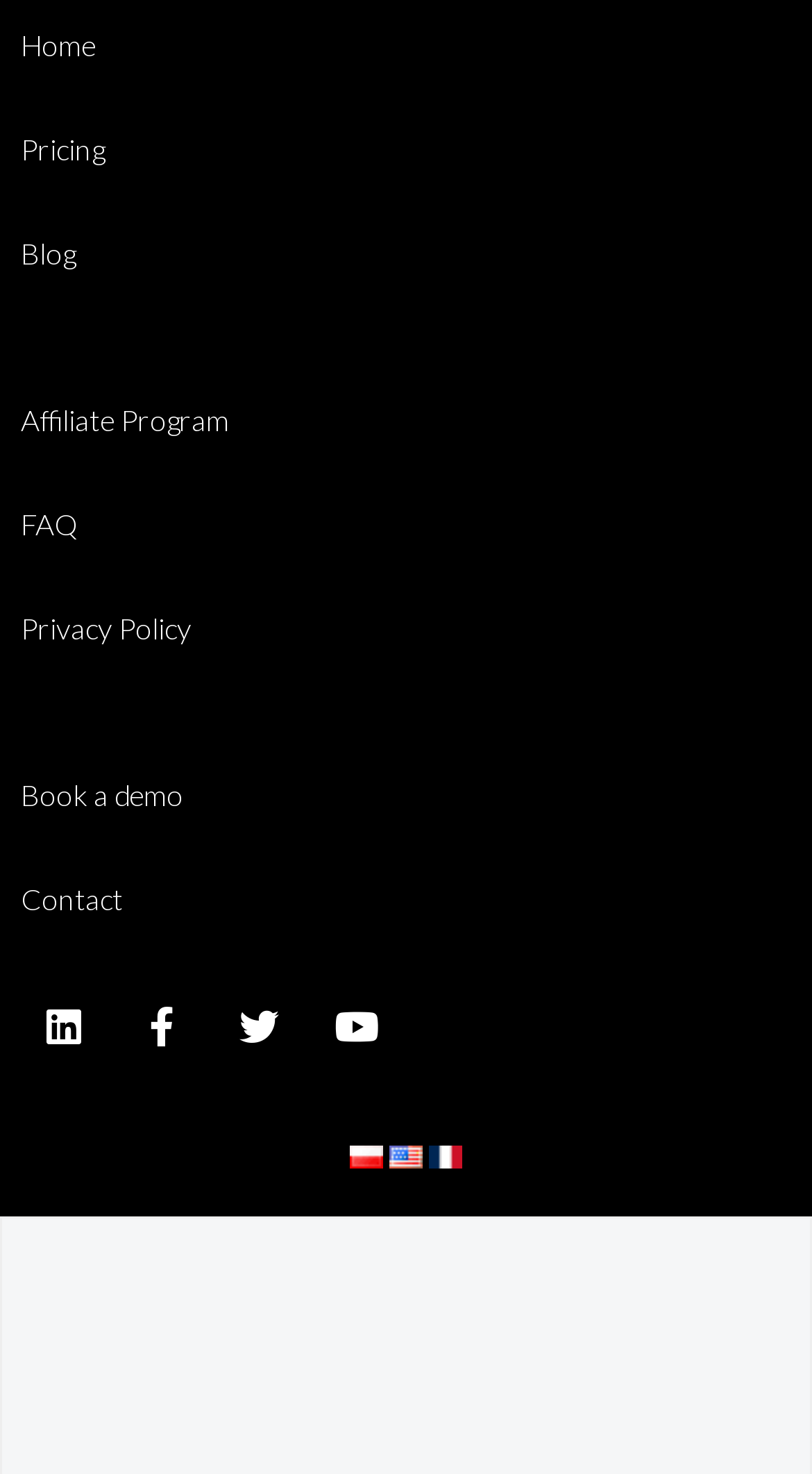How many 'english' language options are there?
Answer the question based on the image using a single word or a brief phrase.

2